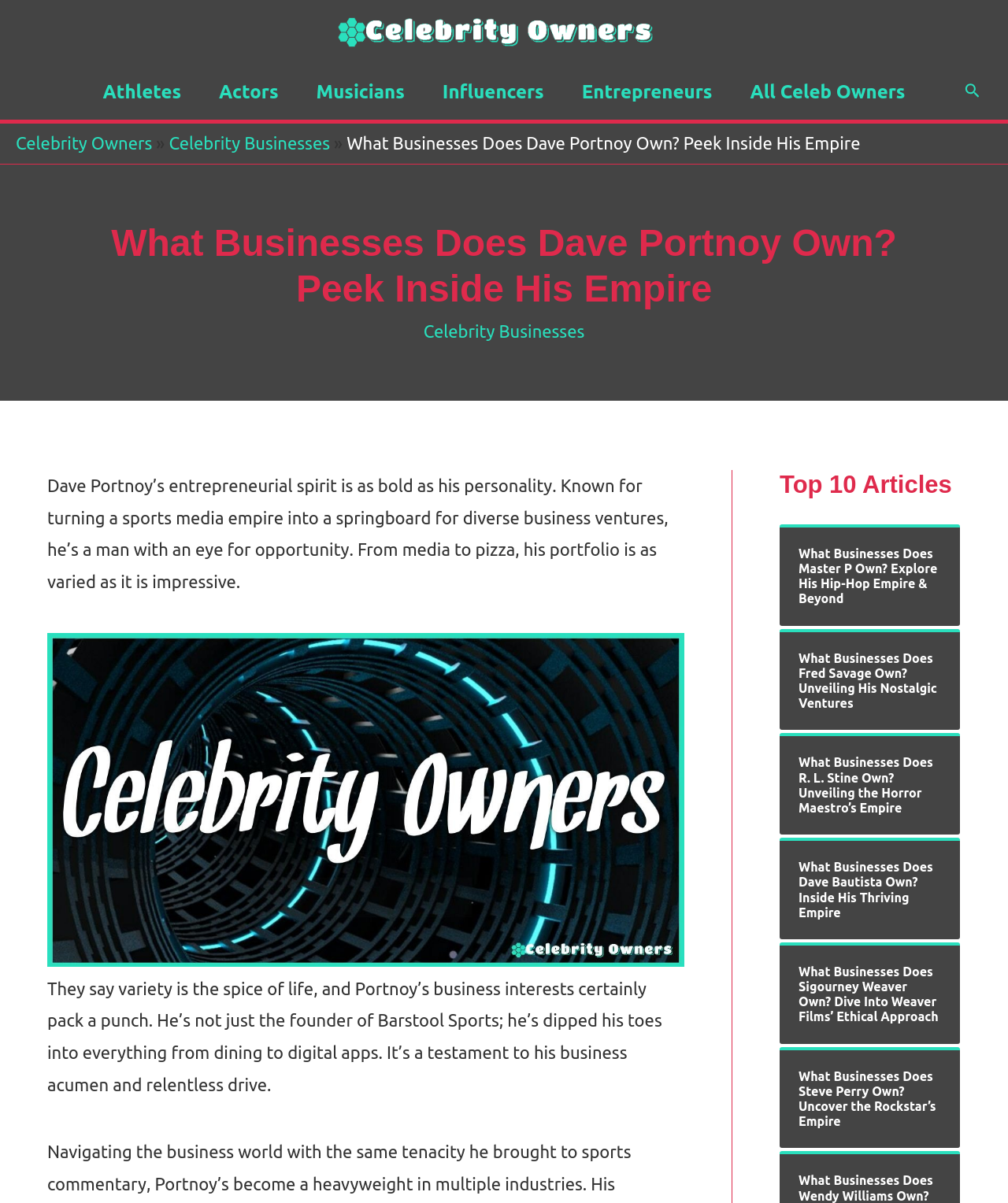Determine the bounding box coordinates of the region I should click to achieve the following instruction: "Go to October 2022". Ensure the bounding box coordinates are four float numbers between 0 and 1, i.e., [left, top, right, bottom].

None